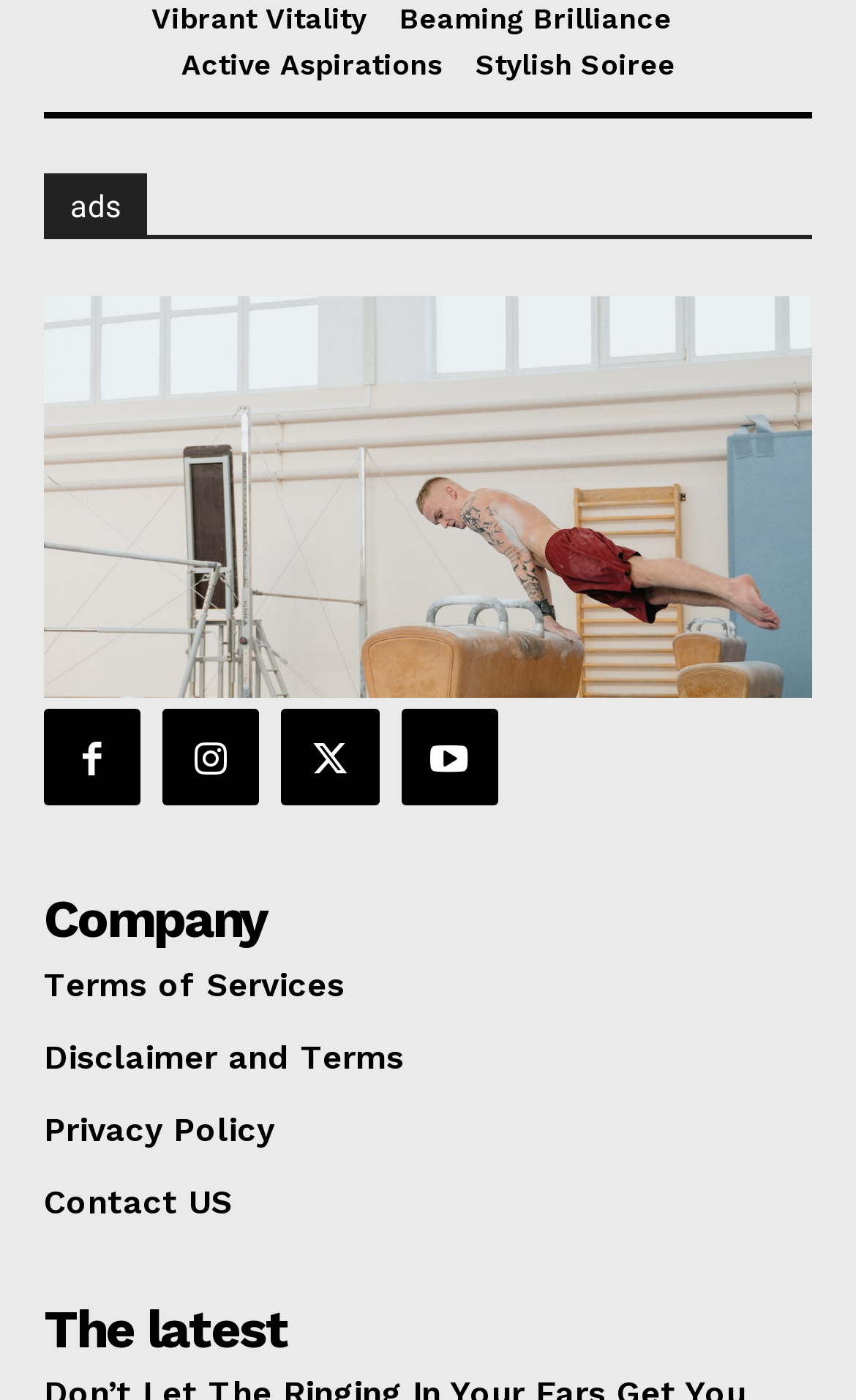Please specify the bounding box coordinates of the clickable region to carry out the following instruction: "Go to Terms of Services". The coordinates should be four float numbers between 0 and 1, in the format [left, top, right, bottom].

[0.051, 0.69, 0.949, 0.718]